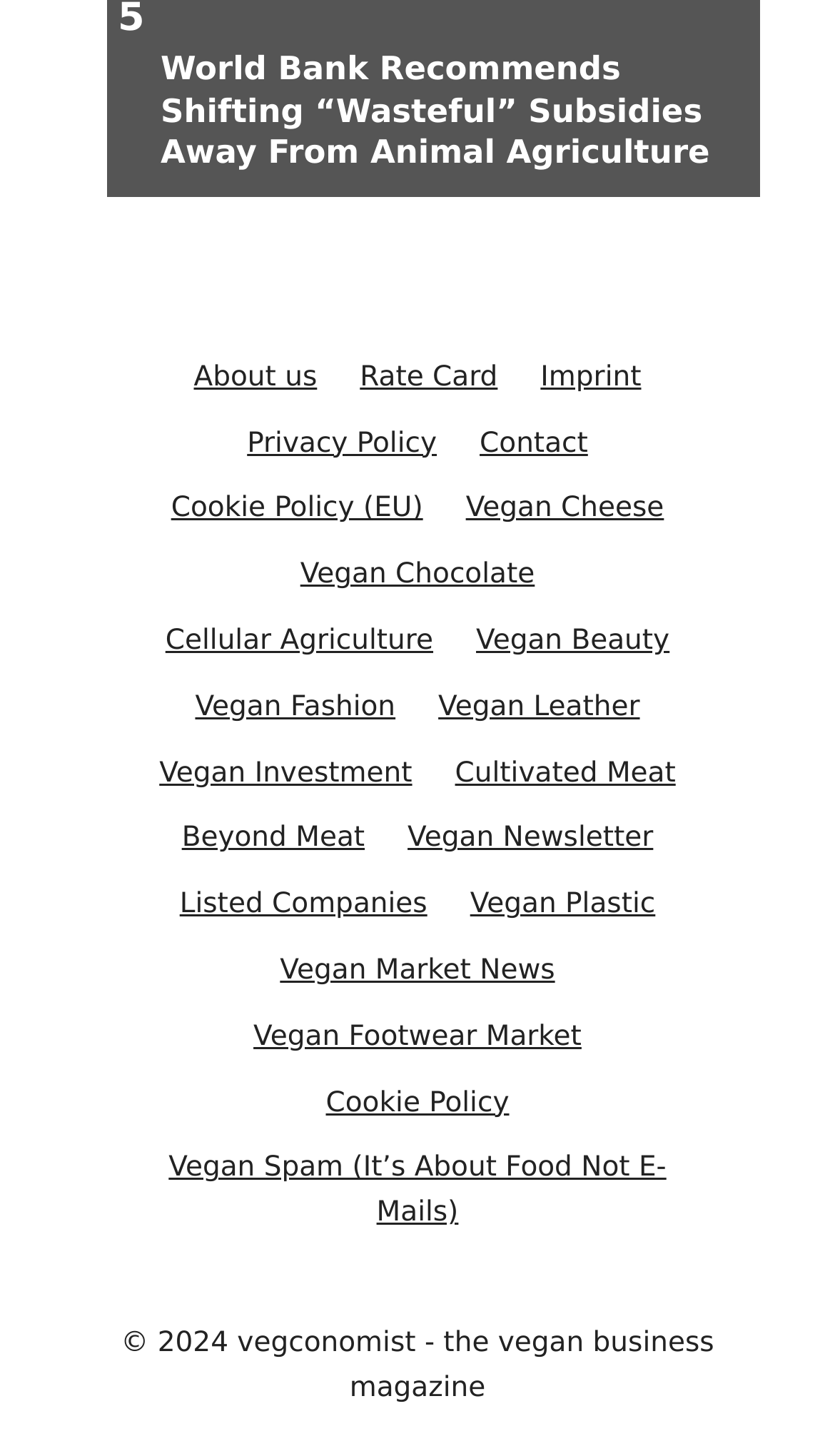Identify the bounding box coordinates for the element you need to click to achieve the following task: "Go to previous page". Provide the bounding box coordinates as four float numbers between 0 and 1, in the form [left, top, right, bottom].

None